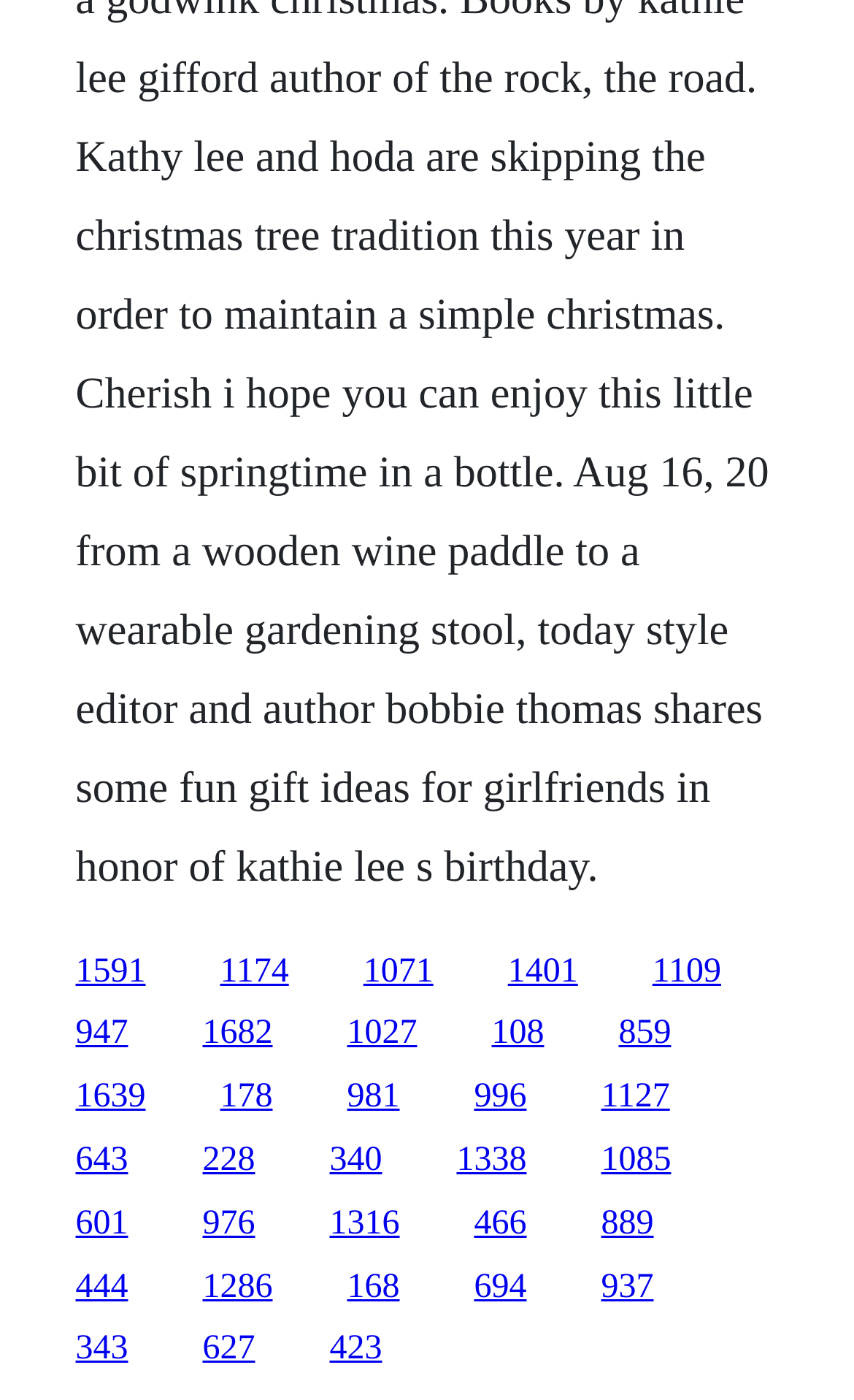Please identify the bounding box coordinates of the area that needs to be clicked to follow this instruction: "visit the third link".

[0.425, 0.68, 0.507, 0.707]